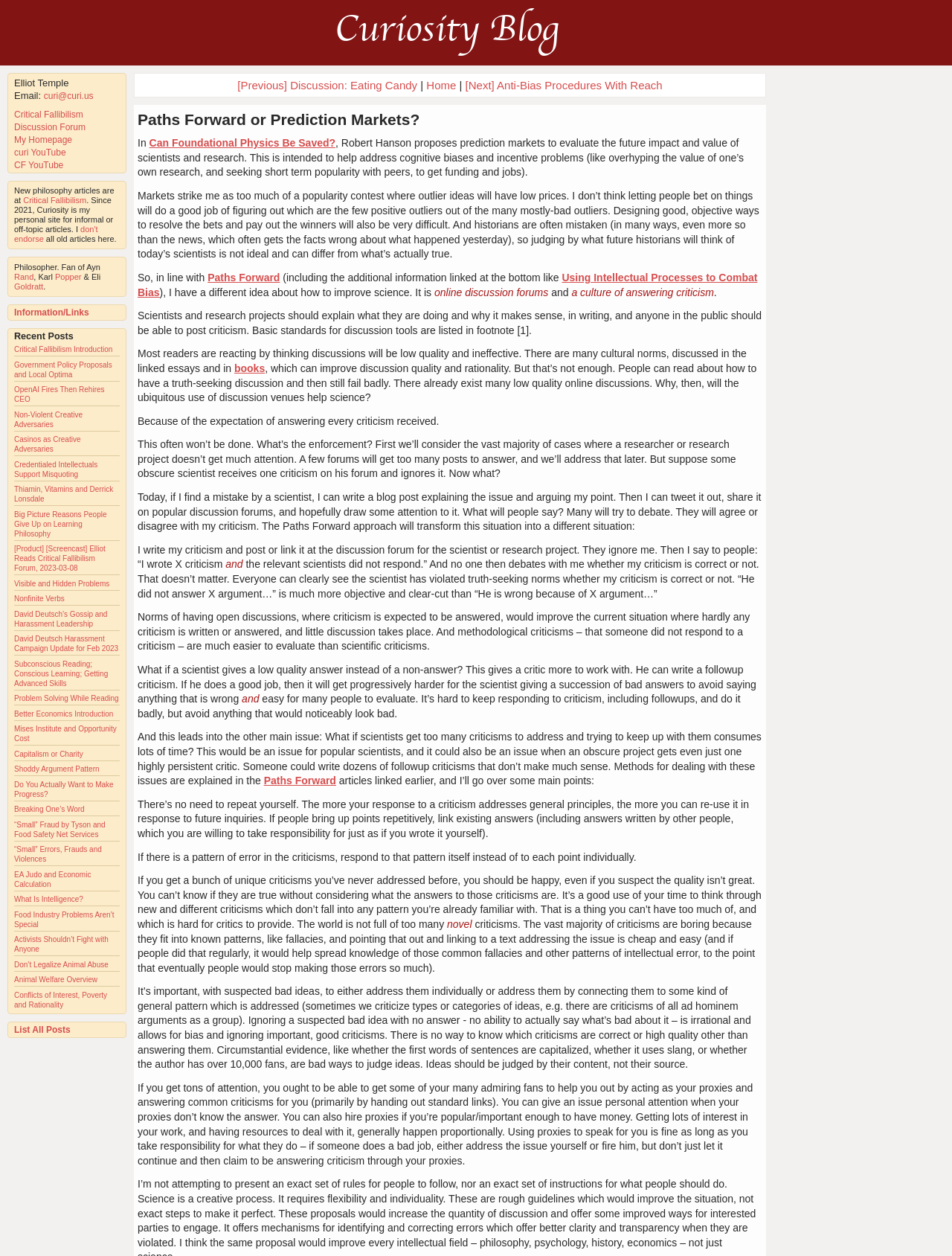Please find the bounding box coordinates of the element that you should click to achieve the following instruction: "go to Curiosity Blog". The coordinates should be presented as four float numbers between 0 and 1: [left, top, right, bottom].

[0.0, 0.0, 1.0, 0.052]